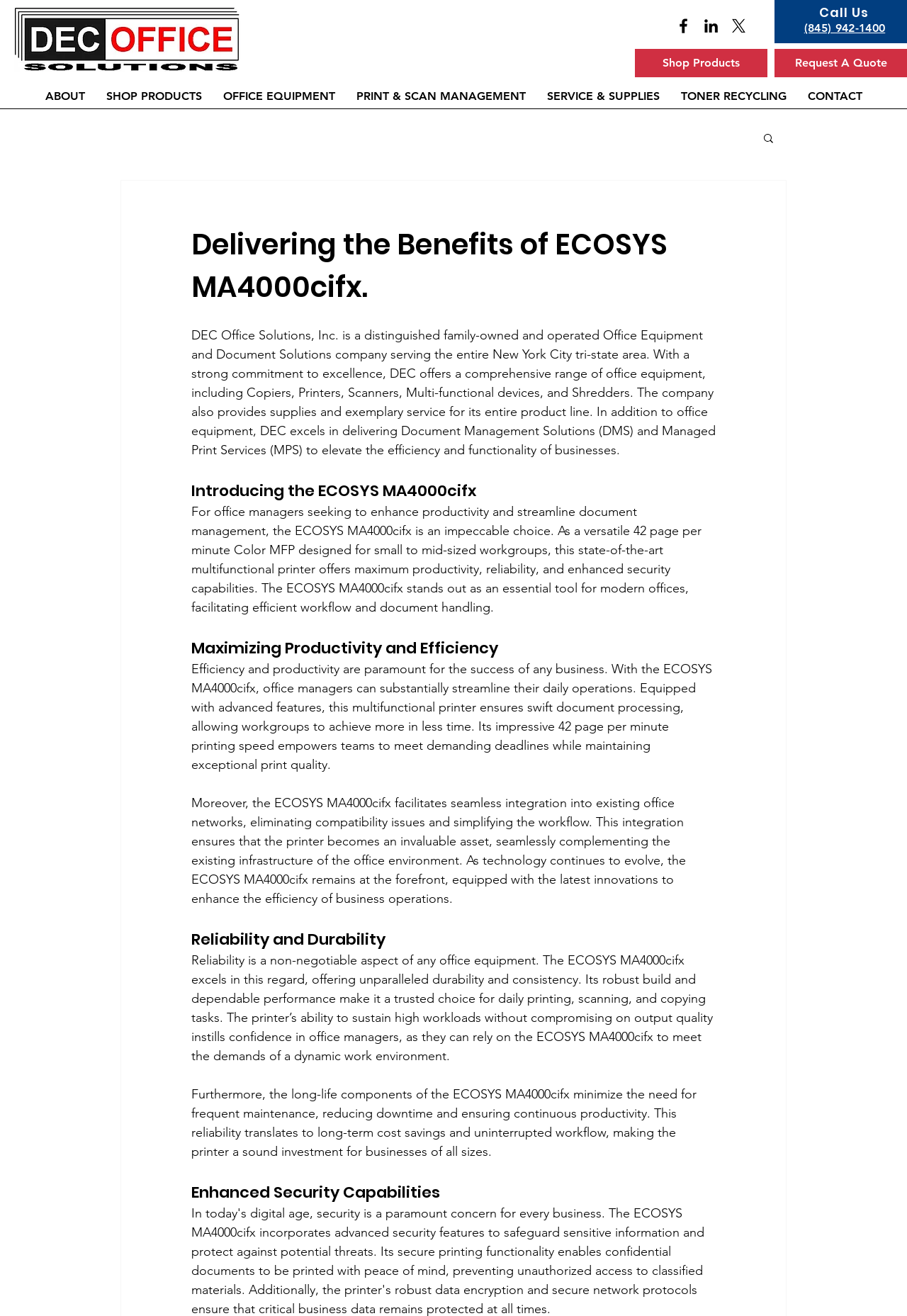Using the given element description, provide the bounding box coordinates (top-left x, top-left y, bottom-right x, bottom-right y) for the corresponding UI element in the screenshot: PRINT & SCAN MANAGEMENT

[0.381, 0.063, 0.591, 0.083]